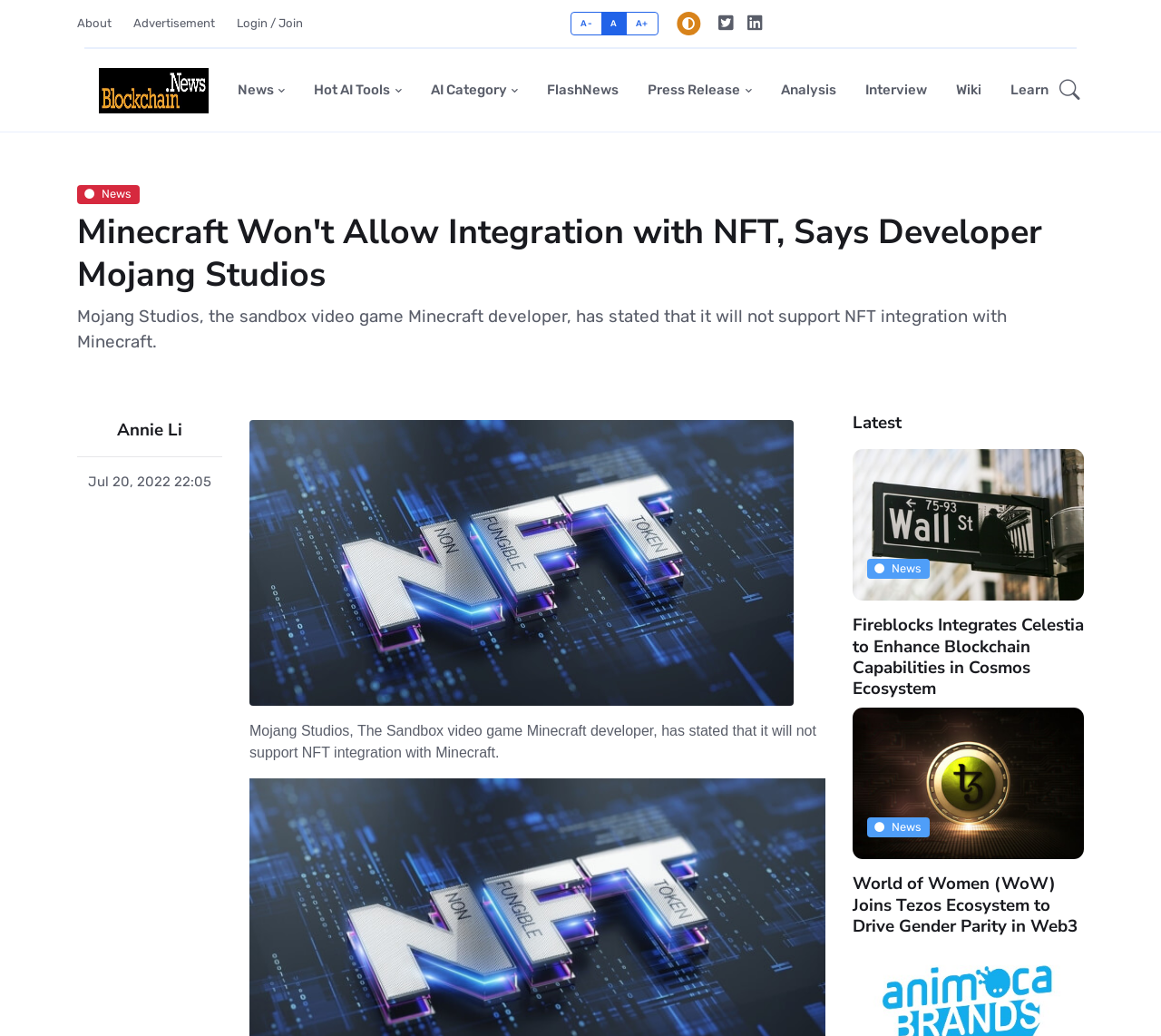With reference to the screenshot, provide a detailed response to the question below:
What is the logo of the website?

The logo of the website is 'Blockchain.News Logo', which can be determined by looking at the image element with the description 'Blockchain.News Logo' and its bounding box coordinates [0.085, 0.065, 0.179, 0.109]. This indicates that the logo is positioned at the top left corner of the webpage.